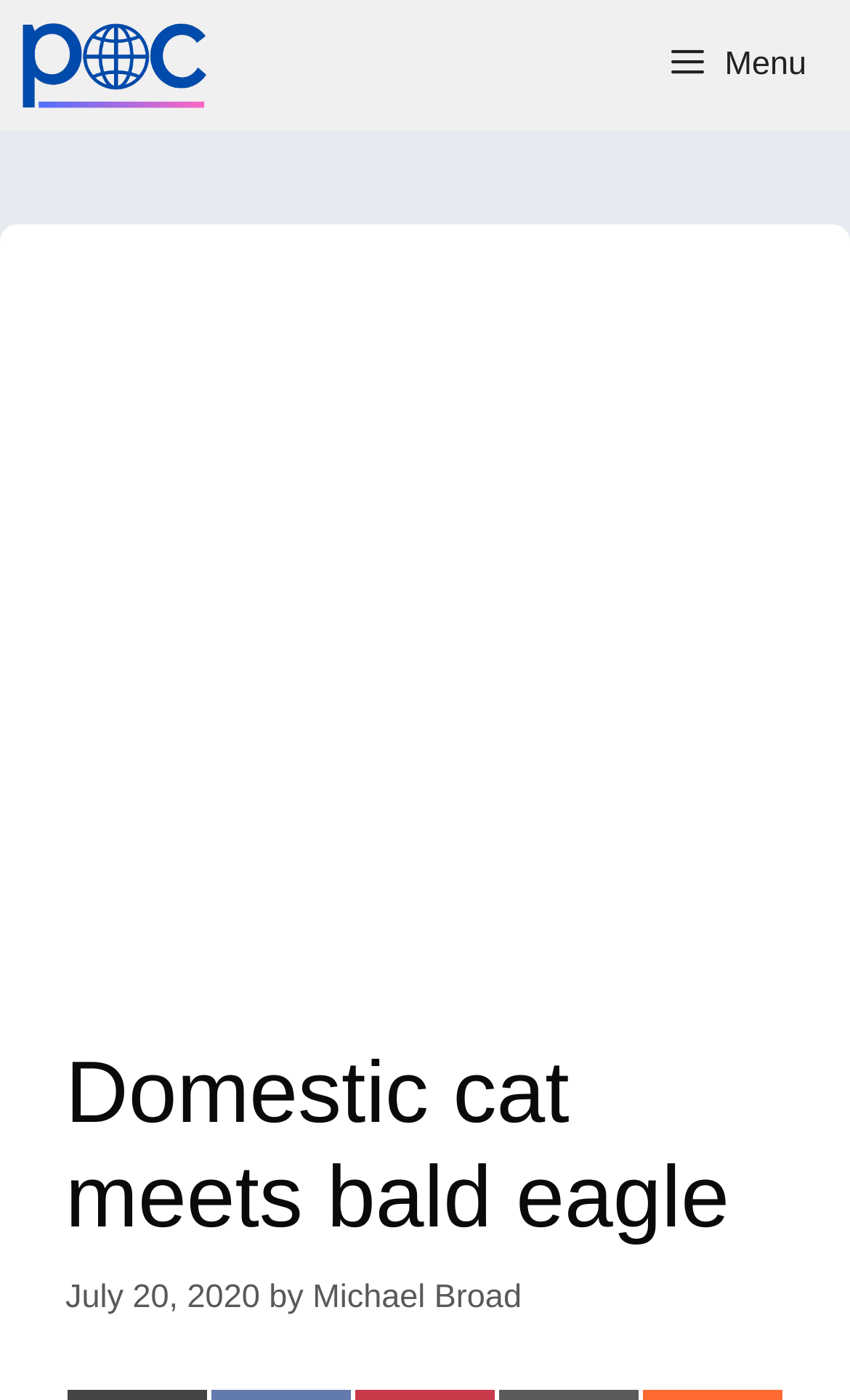Generate a comprehensive caption for the webpage you are viewing.

The webpage is about a domestic cat meeting a bald eagle, as indicated by the title "Domestic cat meets bald eagle – Michael Broad". 

At the top of the page, there is a navigation bar labeled "Primary" that spans the entire width of the page. Within this navigation bar, there is a link to "Michael Broad" on the left side, accompanied by a small image of Michael Broad. On the right side of the navigation bar, there is a button labeled "Menu" that, when expanded, controls a slide-out menu.

Below the navigation bar, there is a large advertisement iframe that takes up most of the page's width and height. 

On the top-right section of the page, there is a header section that contains the main title "Domestic cat meets bald eagle" in a large font size. Below the title, there is a timestamp indicating that the article was published on "July 20, 2020", followed by the author's name "Michael Broad".